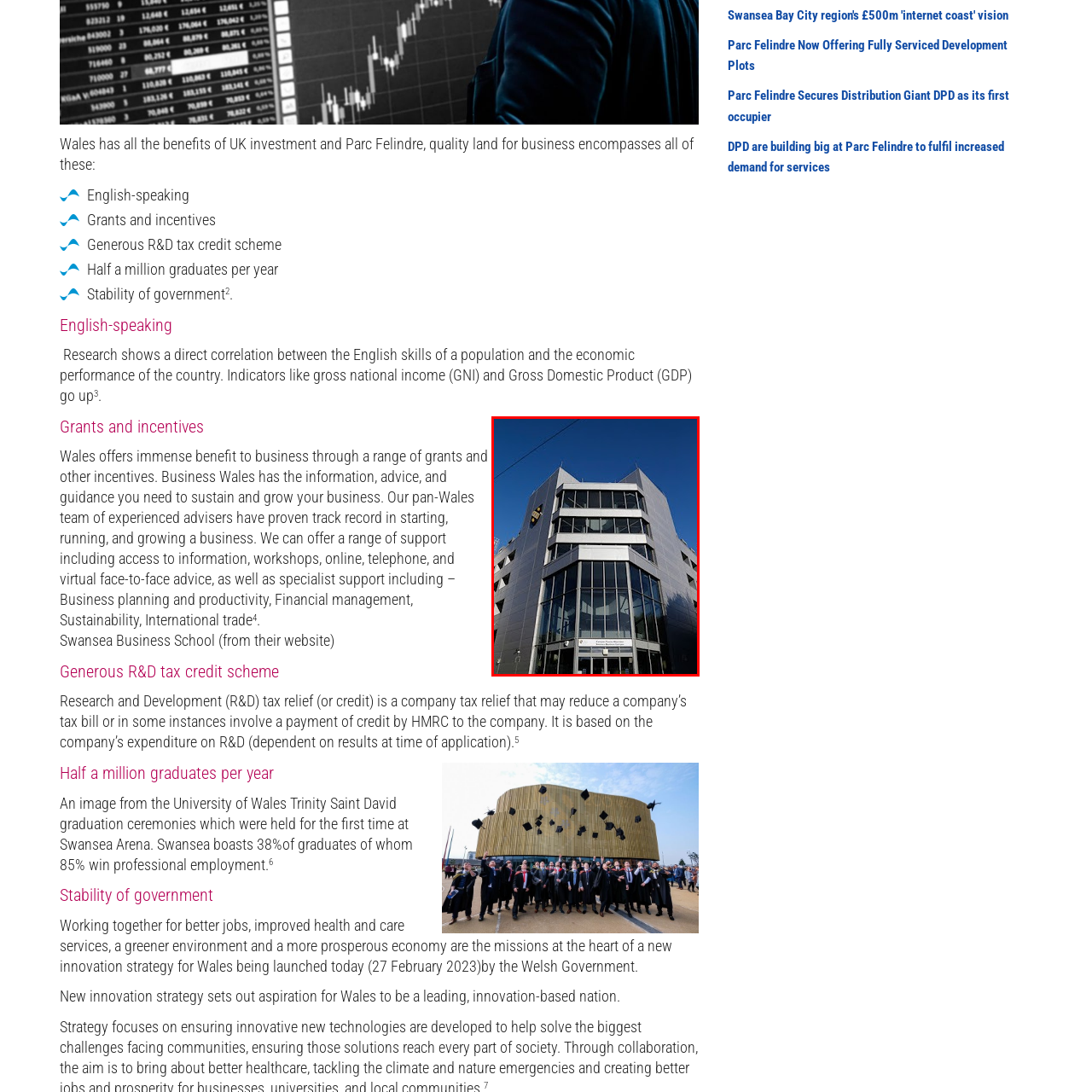What is the atmosphere of the campus?
Analyze the image within the red bounding box and respond to the question with a detailed answer derived from the visual content.

The large windows of the building provide ample natural light, creating a welcoming atmosphere, making the campus a comfortable and inviting space for businesses and individuals.